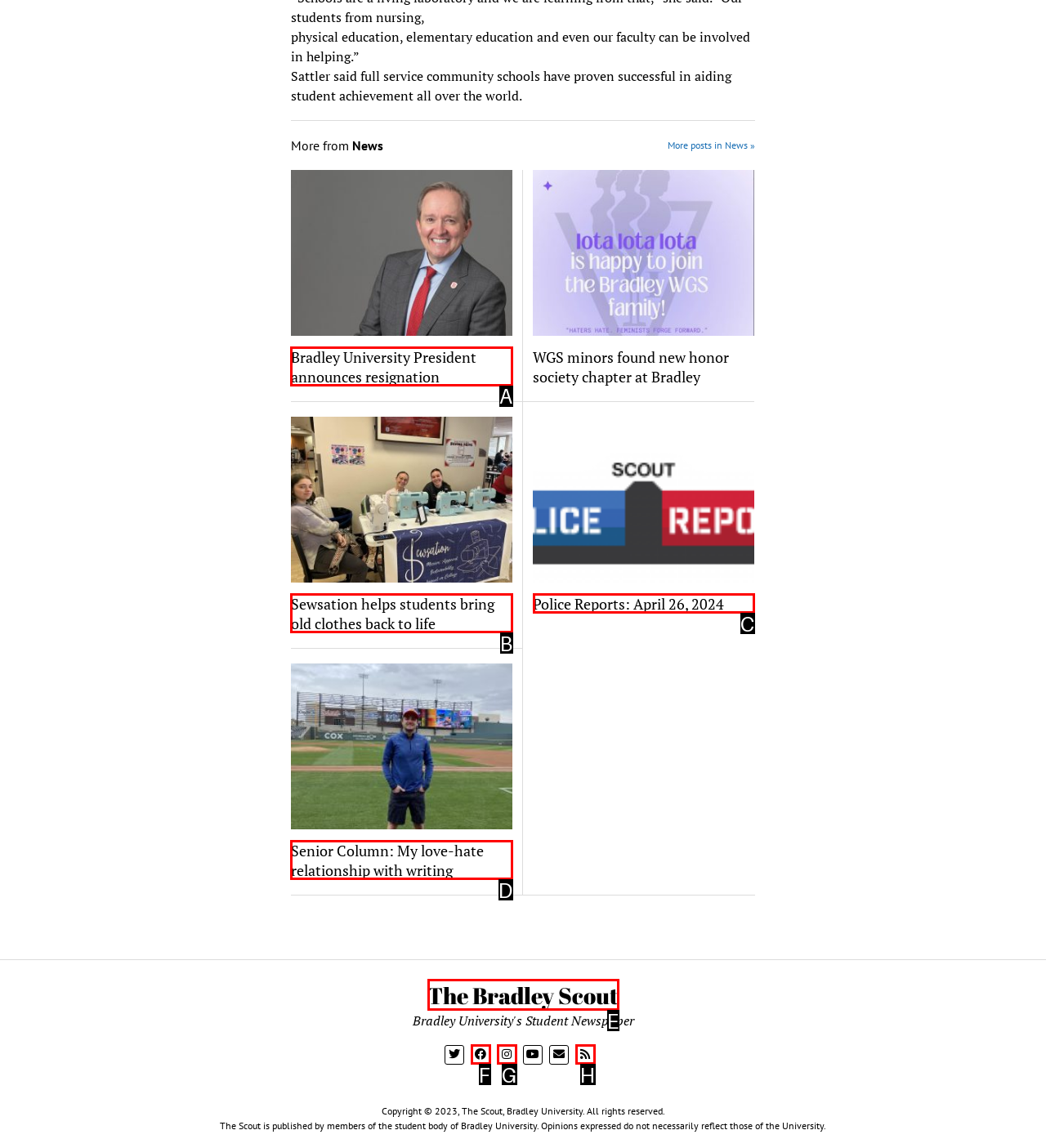Based on the task: Read Bradley University President announces resignation, which UI element should be clicked? Answer with the letter that corresponds to the correct option from the choices given.

A